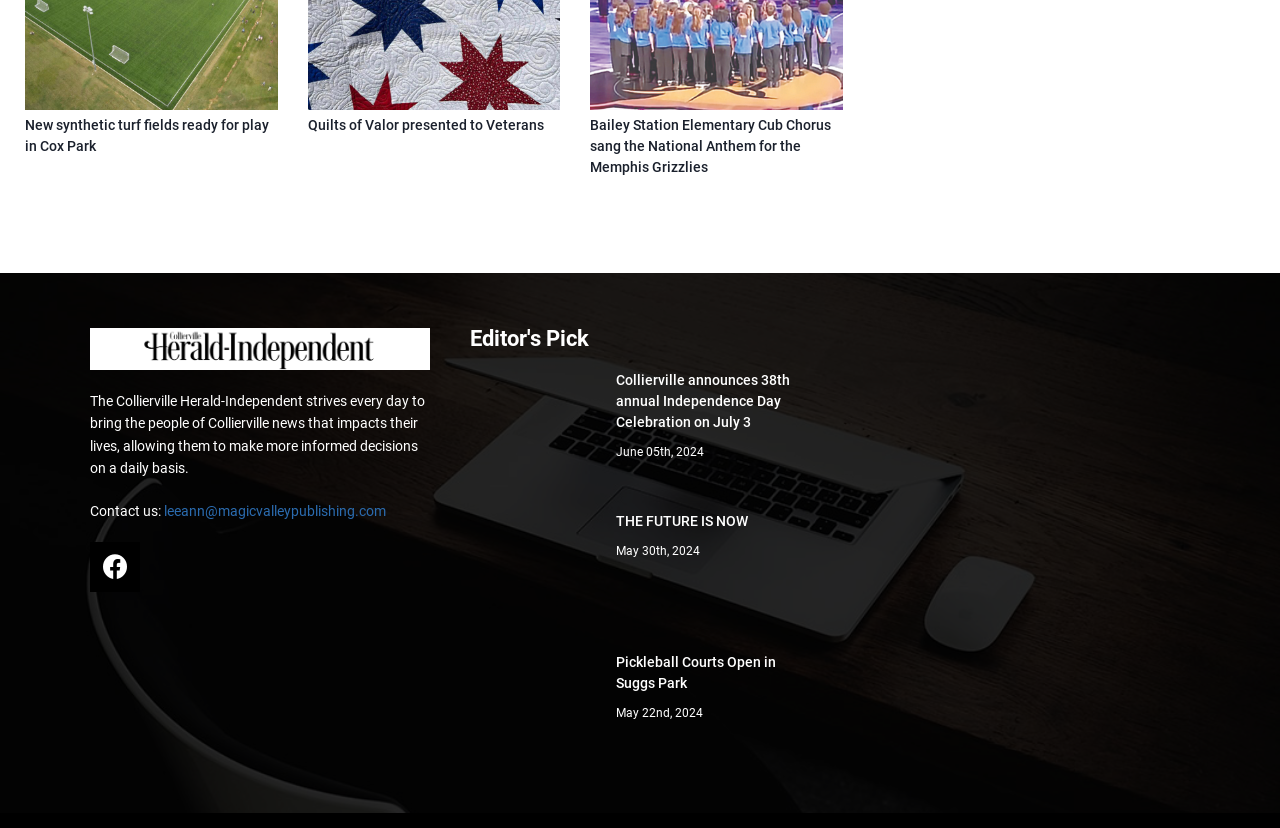What is the contact email address provided on the webpage?
Carefully examine the image and provide a detailed answer to the question.

I found the answer by examining the link element with the ID 227, which contains the contact email address. The link text mentions 'leeann@magicvalleypublishing.com' as the contact email address.